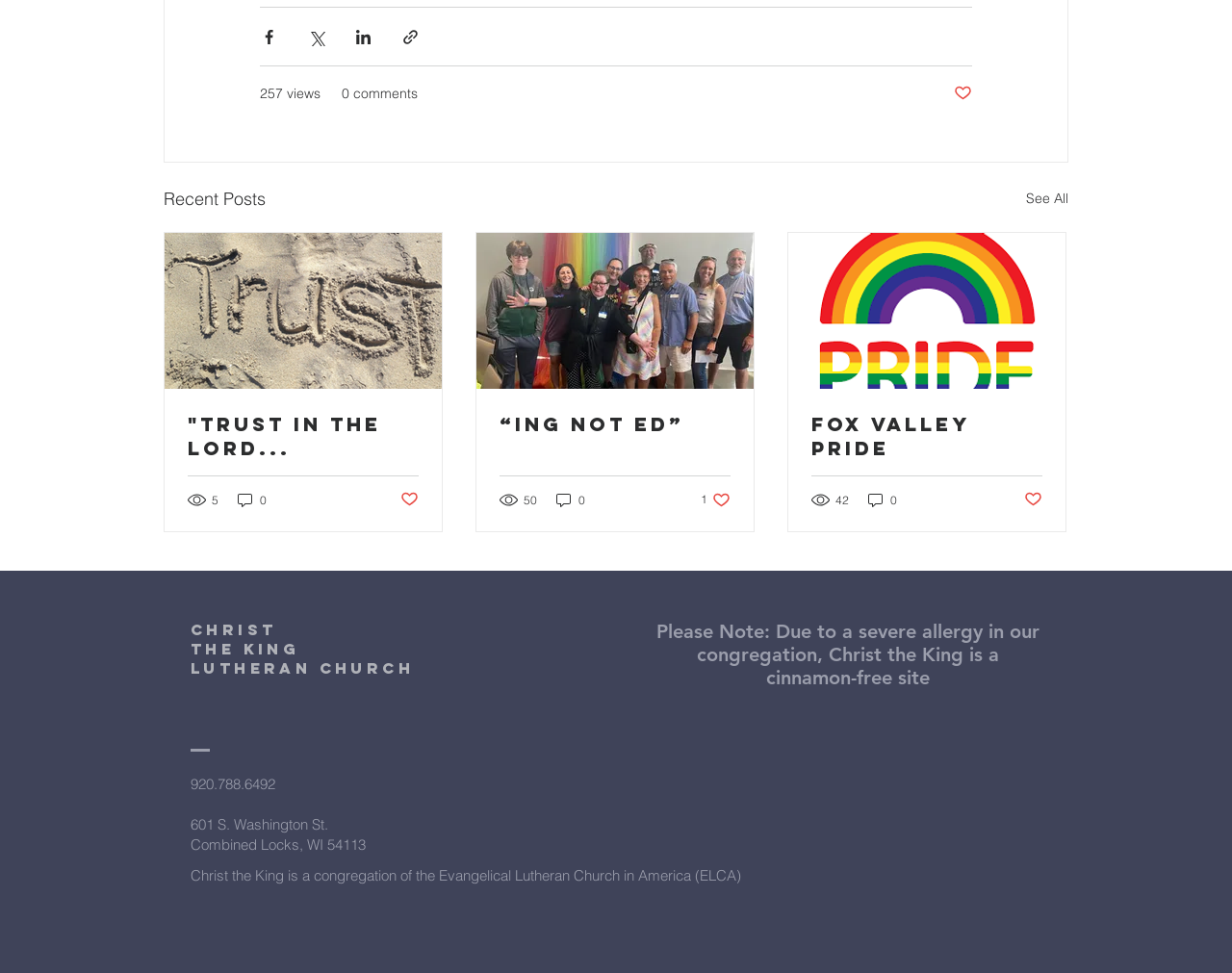What is the name of the church?
Provide an in-depth and detailed answer to the question.

I found the answer by looking at the heading element with the text 'Christ The king Lutheran Church' located at [0.155, 0.637, 0.392, 0.697]. This heading is likely to be the title of the church.